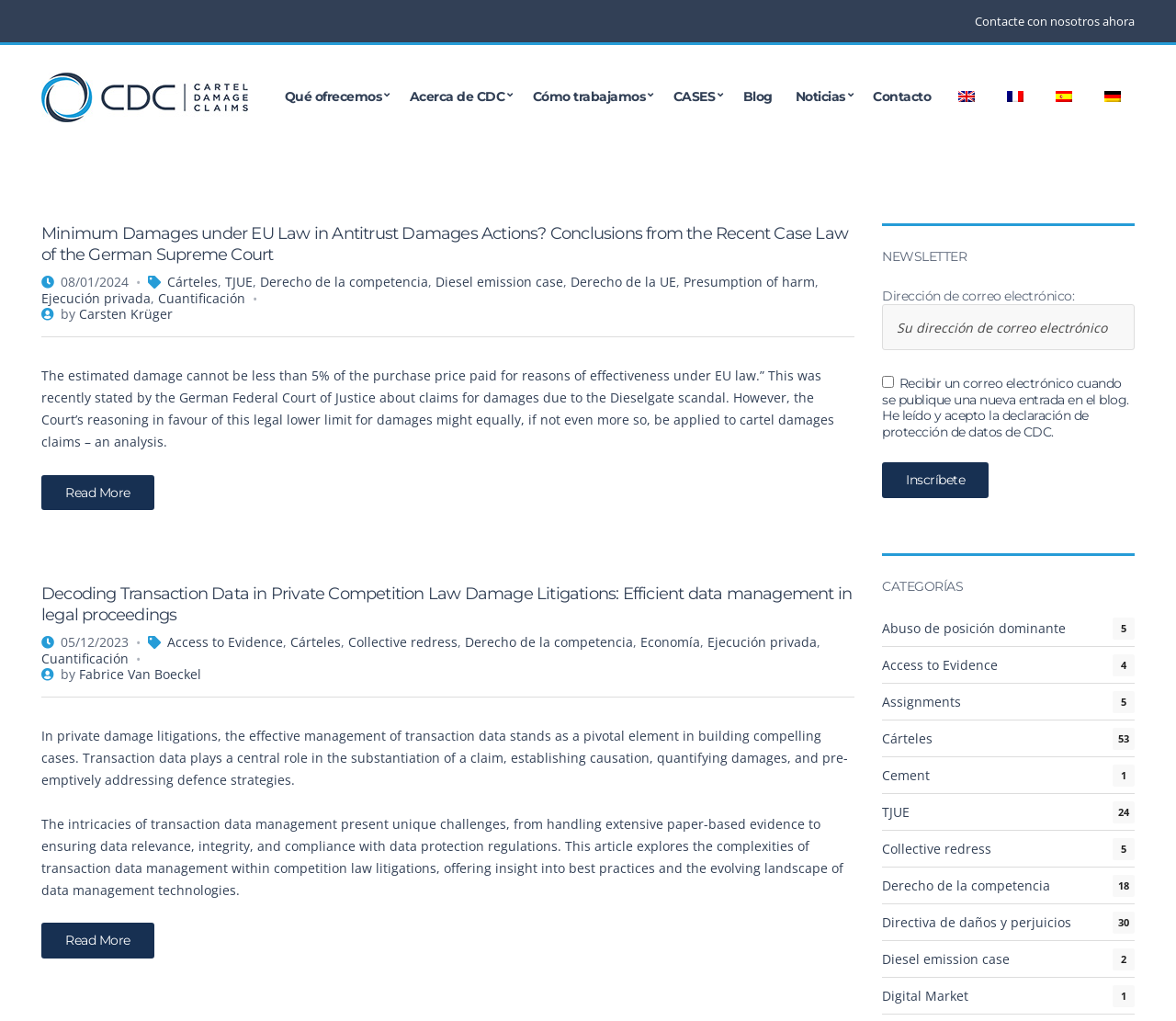Please use the details from the image to answer the following question comprehensively:
What is the category with the most articles?

I looked at the categories listed under 'CATEGORÍAS' and found the number of articles for each category. The category 'Cárteles' has 53 articles, which is the most among all categories.